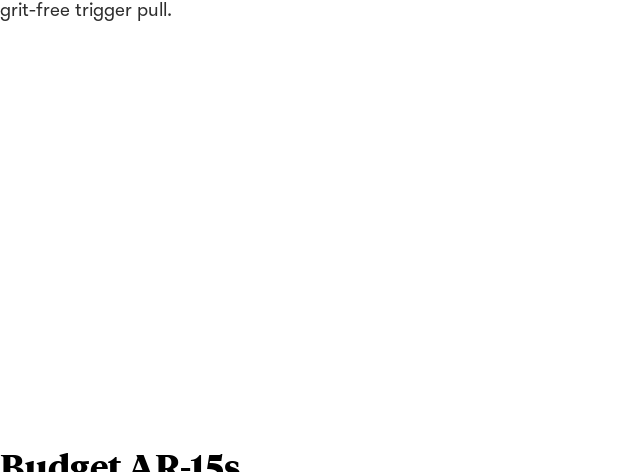What is the purpose of the nickel boron-coated flat trigger? Refer to the image and provide a one-word or short phrase answer.

ergonomic comfort